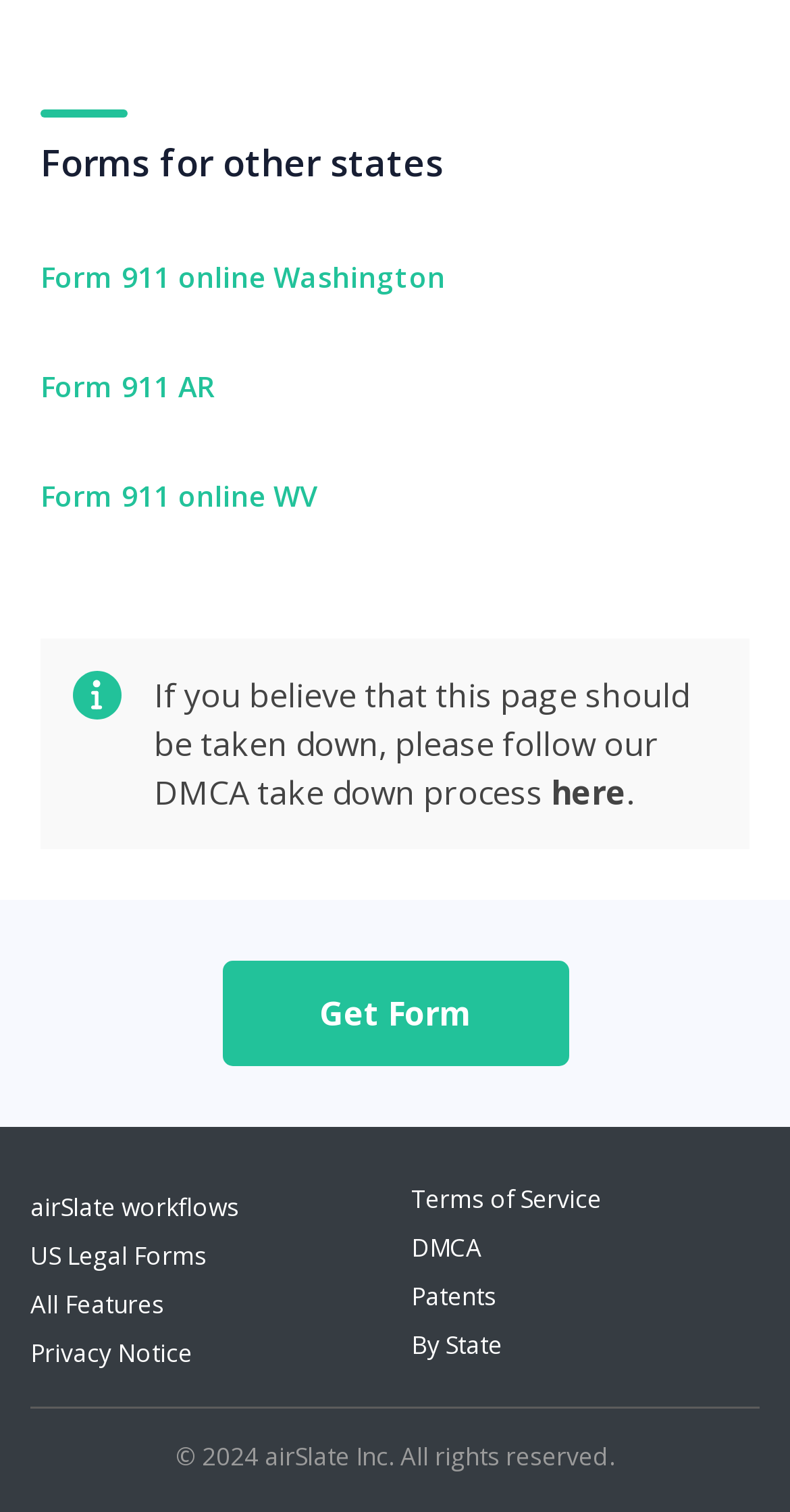What is the copyright year of airSlate Inc.?
Look at the screenshot and respond with a single word or phrase.

2024